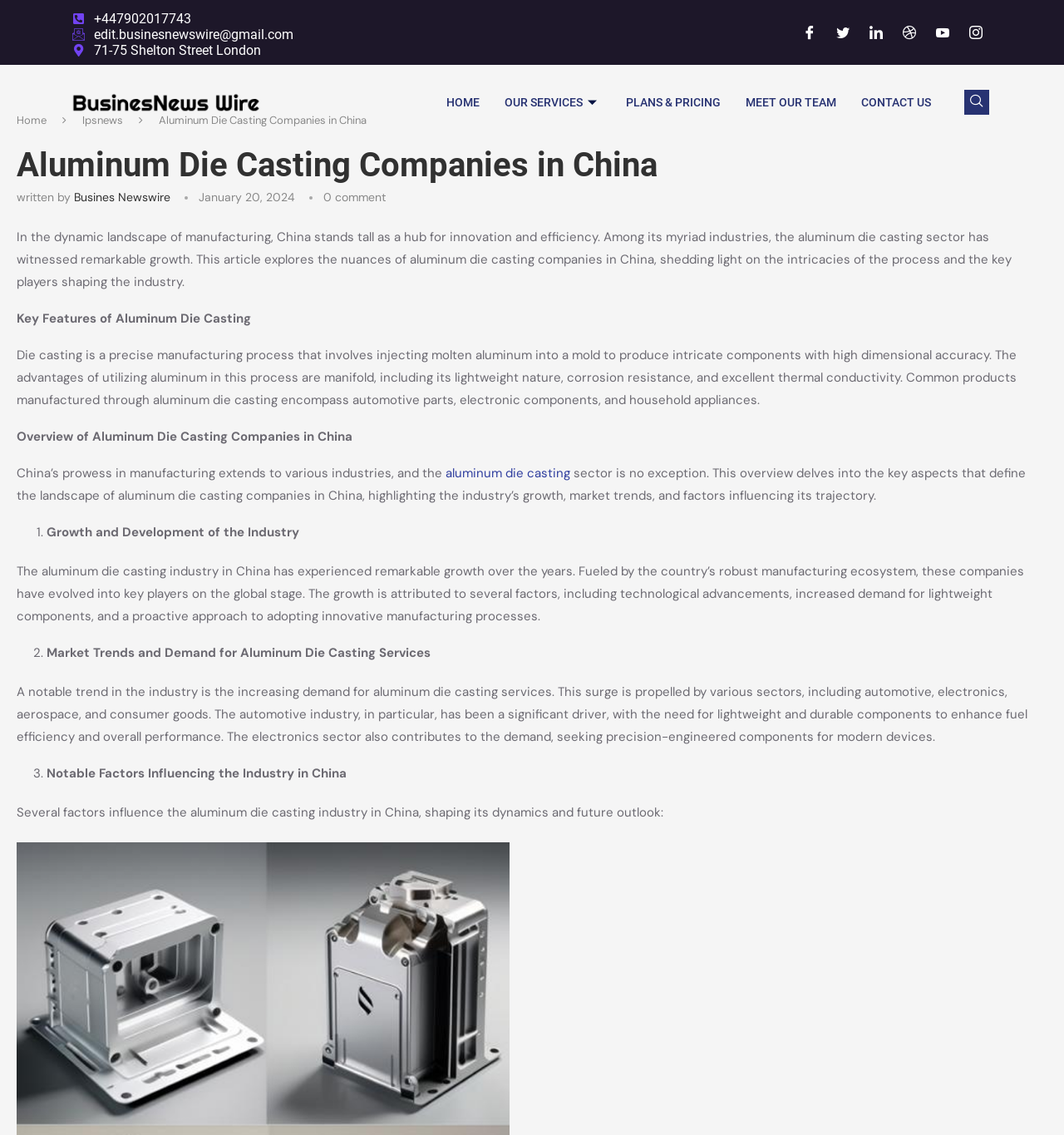Identify and extract the main heading of the webpage.

Aluminum Die Casting Companies in China